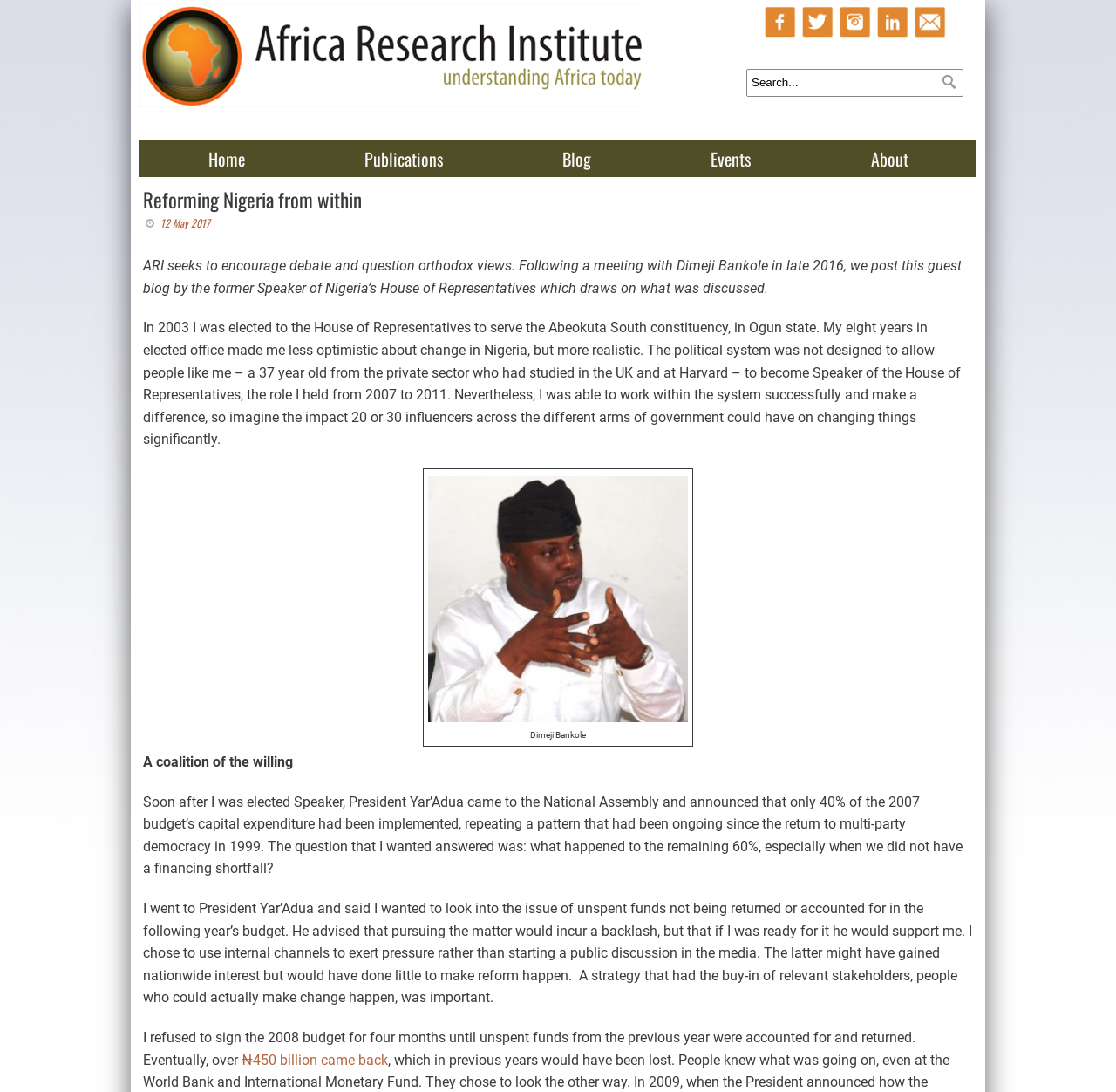Reply to the question with a brief word or phrase: What is the amount of unspent funds that were accounted for and returned?

₦450 billion